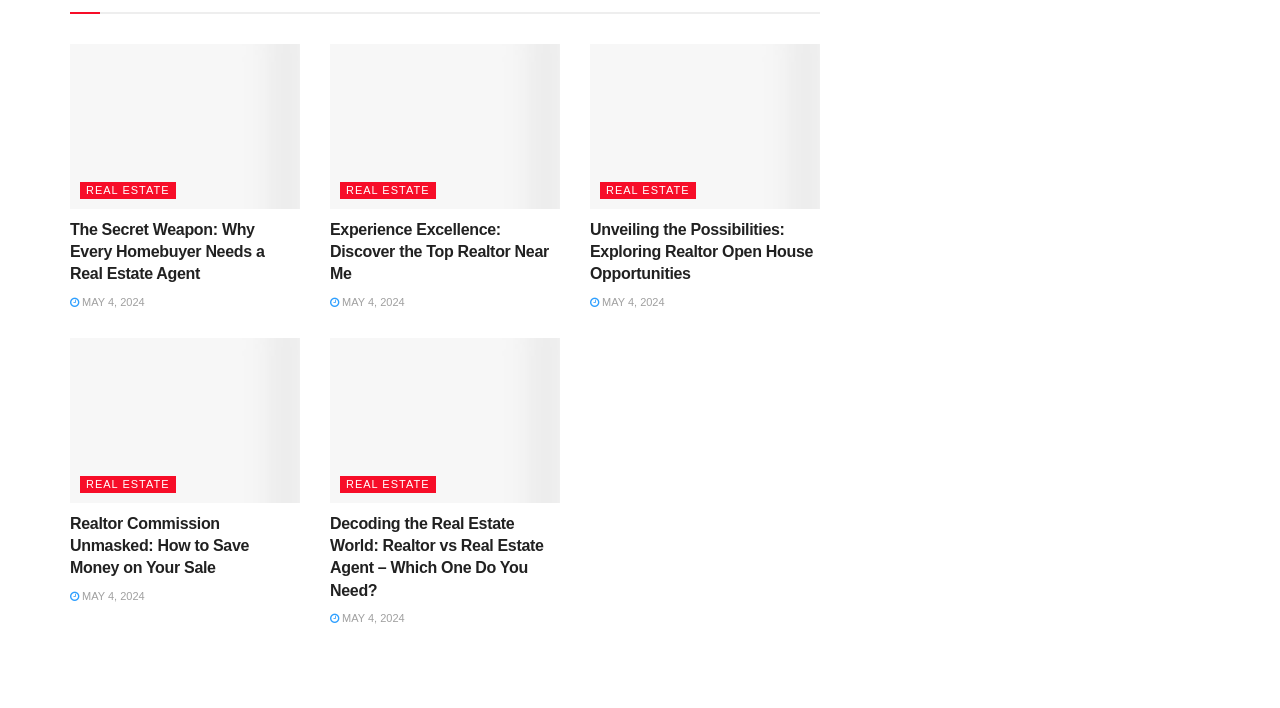Identify the bounding box of the UI component described as: "May 4, 2024".

[0.461, 0.418, 0.519, 0.435]